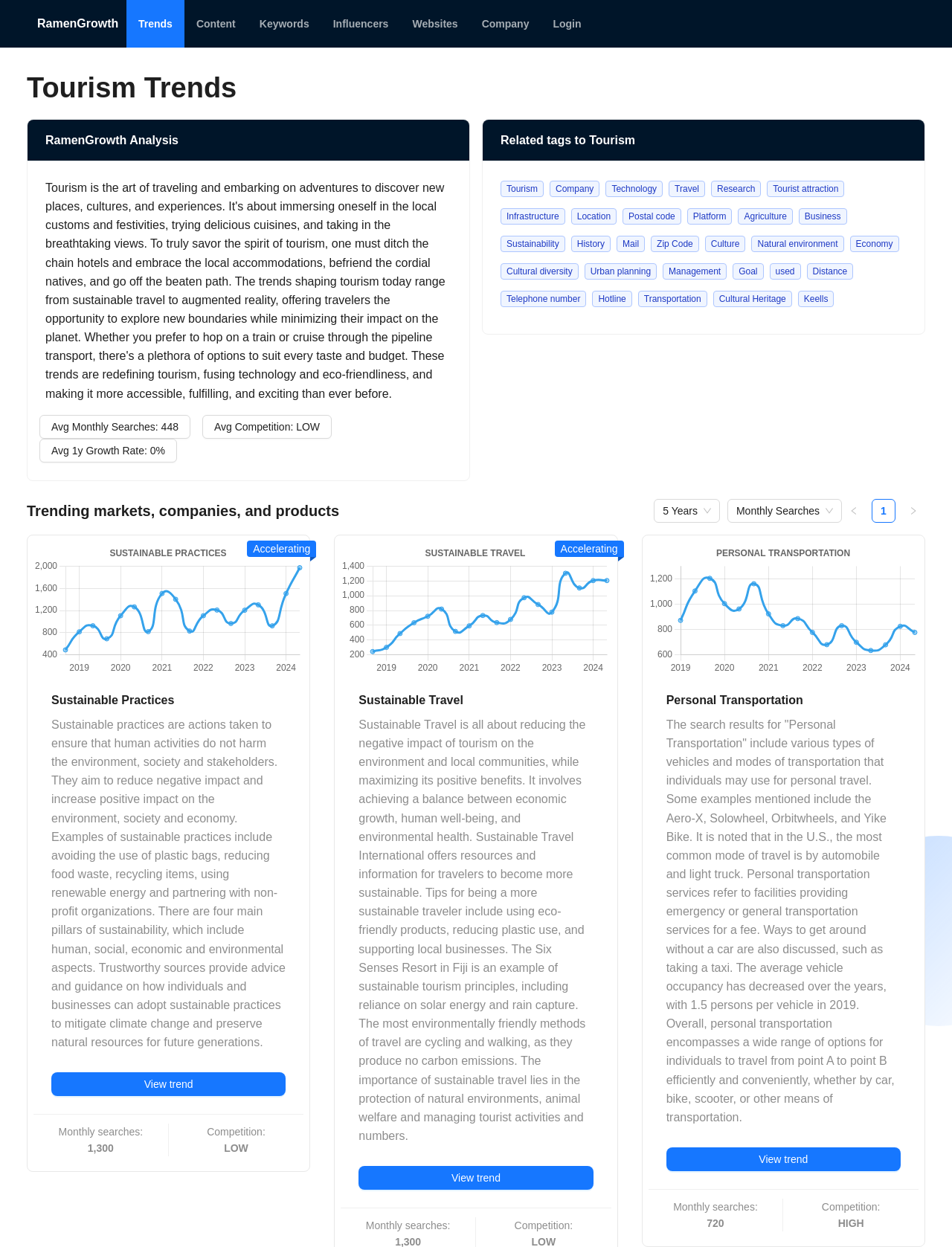What is the name of the trend analysis tool?
Use the information from the screenshot to give a comprehensive response to the question.

The name of the trend analysis tool can be found at the top of the webpage, where it says 'RamenGrowth Analysis'. This suggests that the tool is called RamenGrowth and it provides analysis of trends.